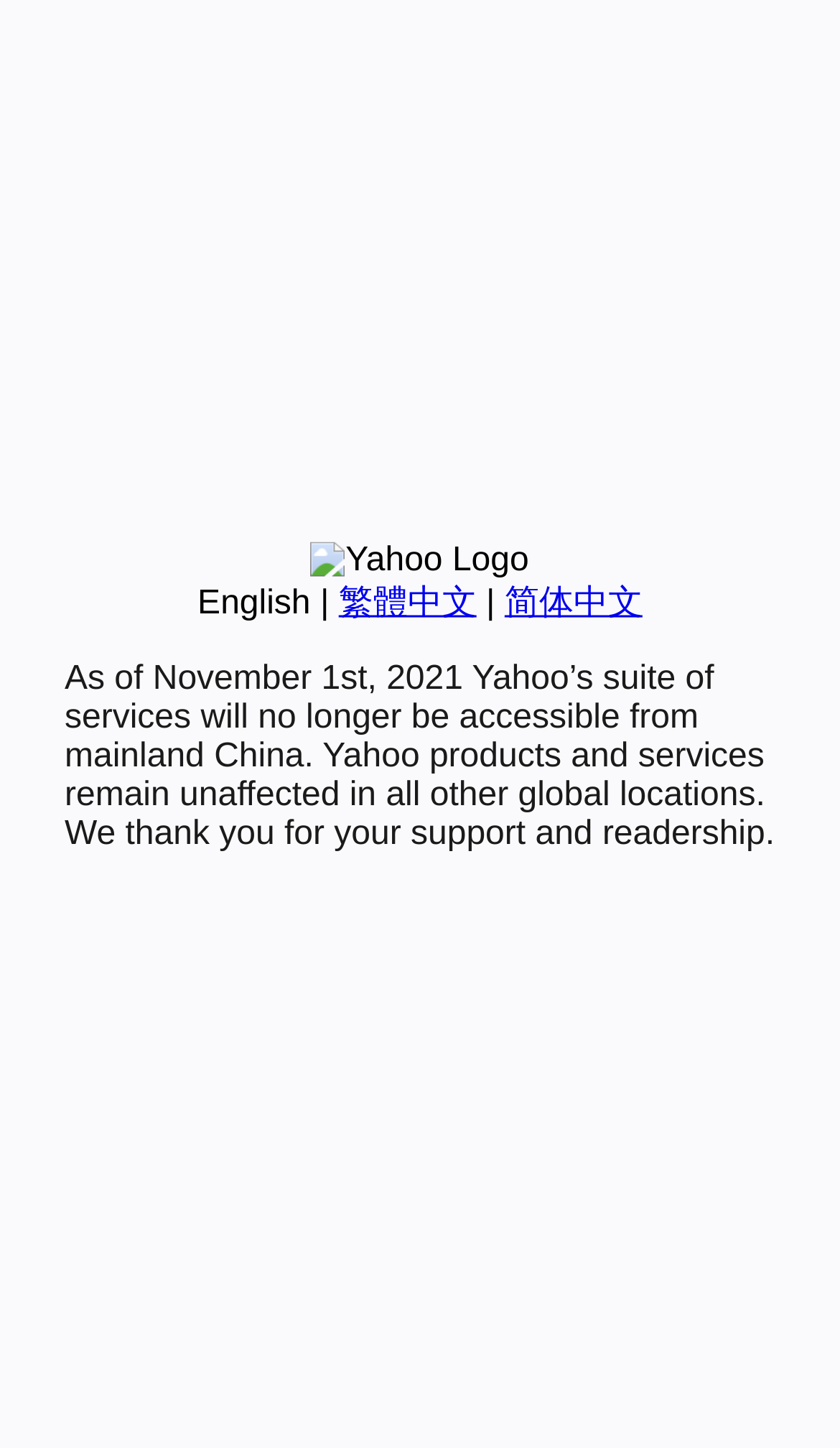Provide the bounding box coordinates of the HTML element described by the text: "简体中文".

[0.601, 0.404, 0.765, 0.429]